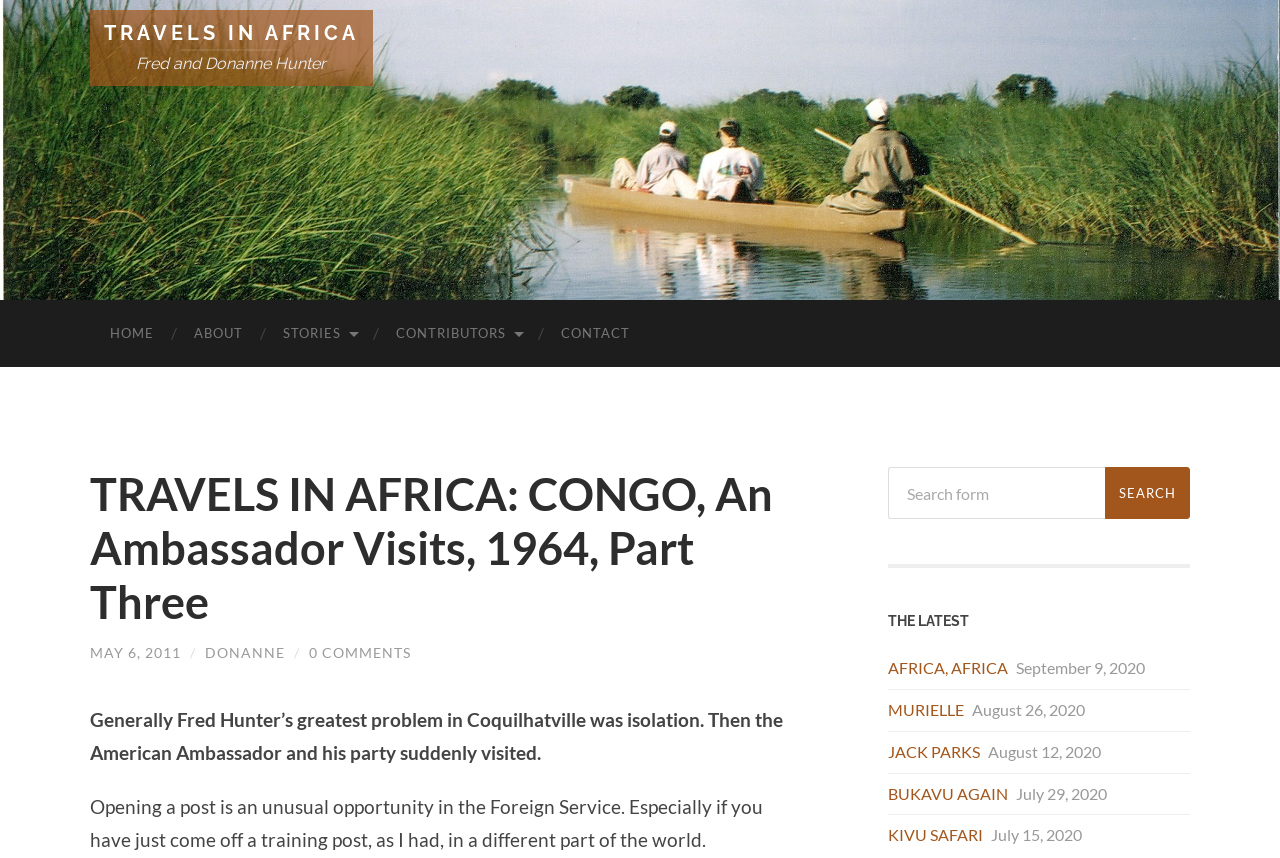Locate the coordinates of the bounding box for the clickable region that fulfills this instruction: "Contact via email".

None